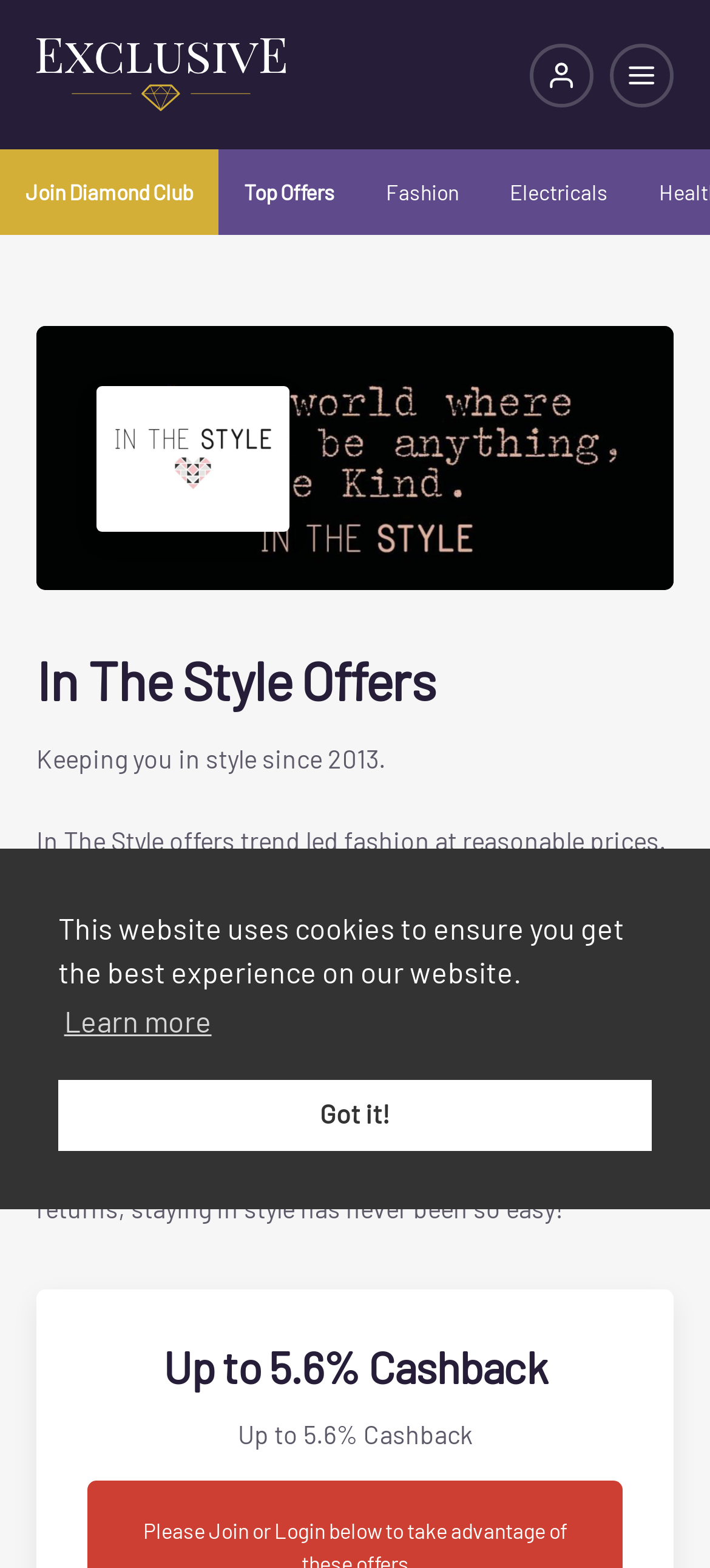What is the year the fashion brand was established?
Refer to the screenshot and deliver a thorough answer to the question presented.

I found the answer by looking at the static text element with the bounding box coordinates [0.051, 0.474, 0.544, 0.494]. The text 'Keeping you in style since 2013.' suggests that the fashion brand was established in 2013.